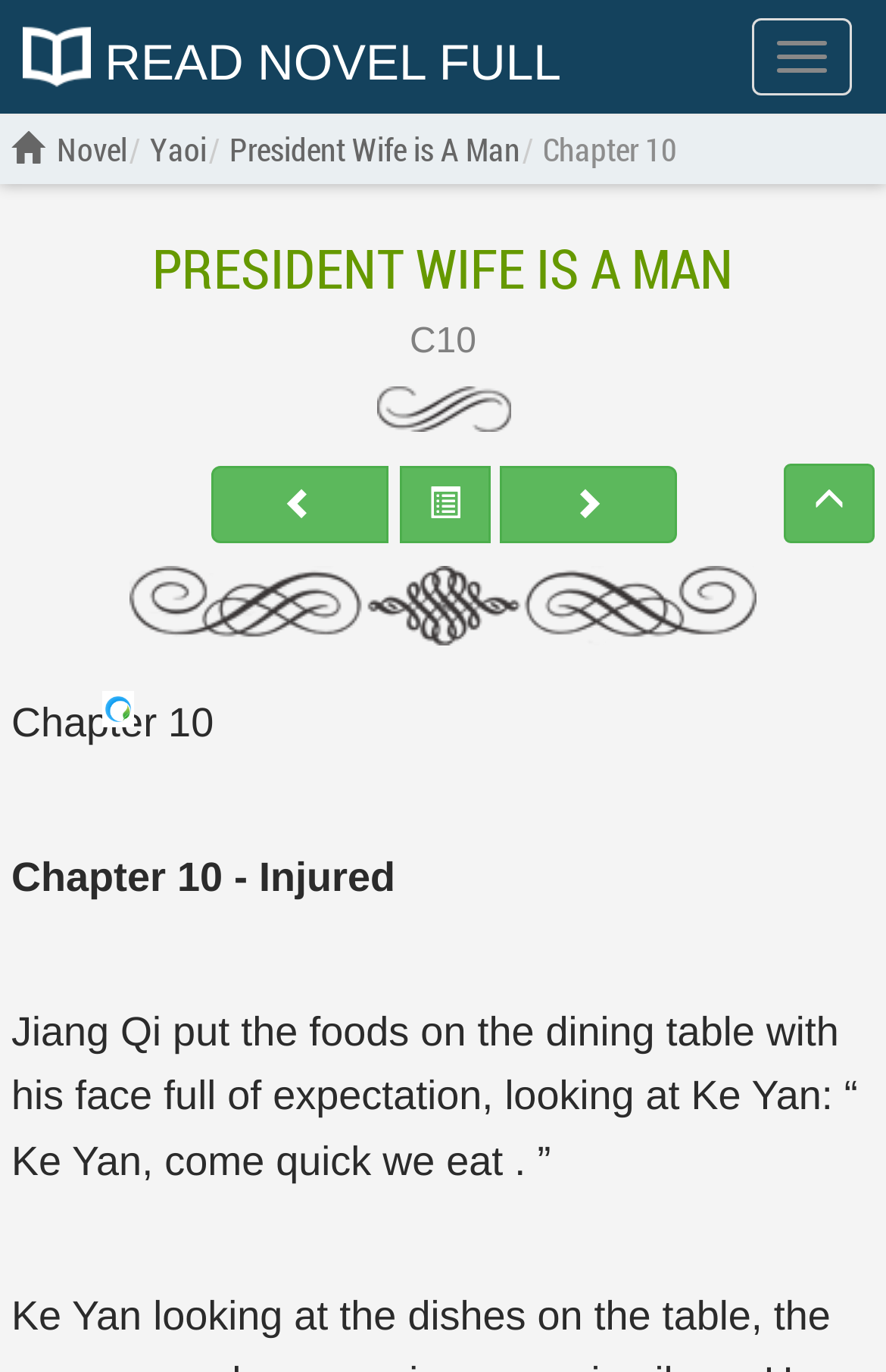Using the provided element description: "Yaoi", identify the bounding box coordinates. The coordinates should be four floats between 0 and 1 in the order [left, top, right, bottom].

[0.169, 0.093, 0.233, 0.125]